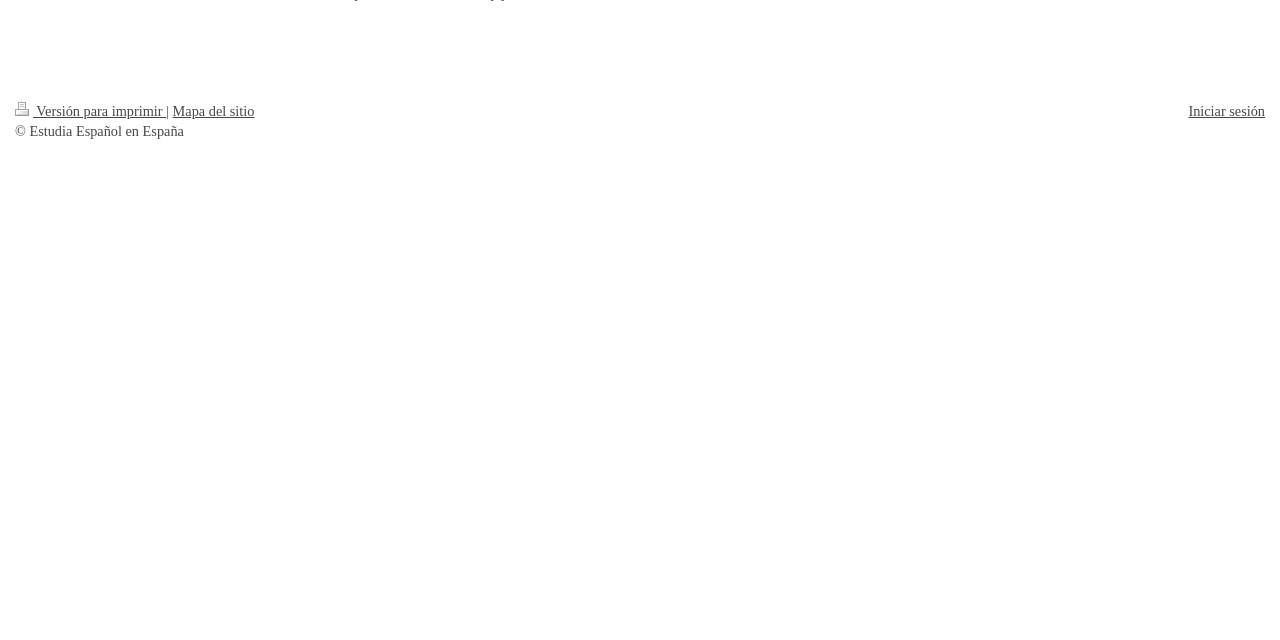Show the bounding box coordinates for the HTML element as described: "Versión para imprimir".

[0.012, 0.161, 0.13, 0.186]